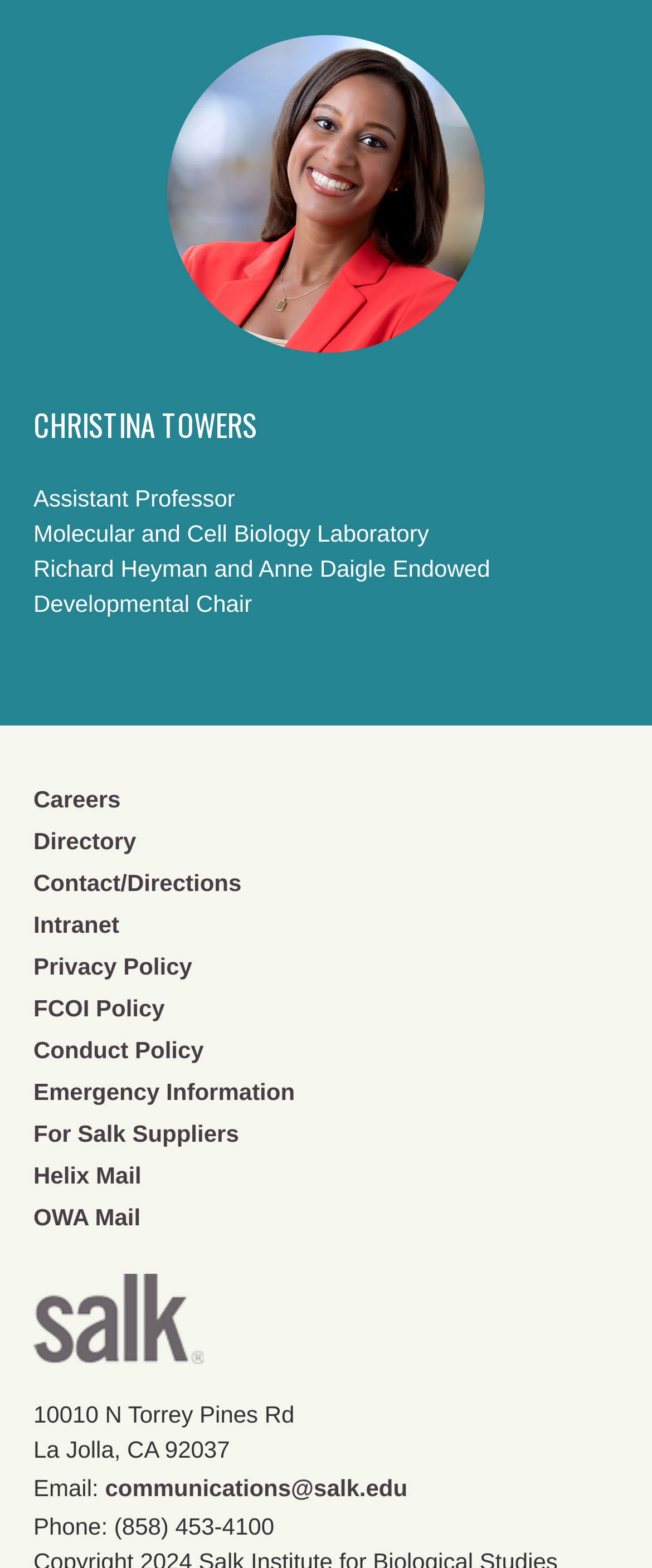Based on the image, provide a detailed response to the question:
What is the address of the institution?

The address of the institution can be found in the static text elements at the bottom of the webpage, which read '10010 N Torrey Pines Rd' and 'La Jolla, CA 92037'.